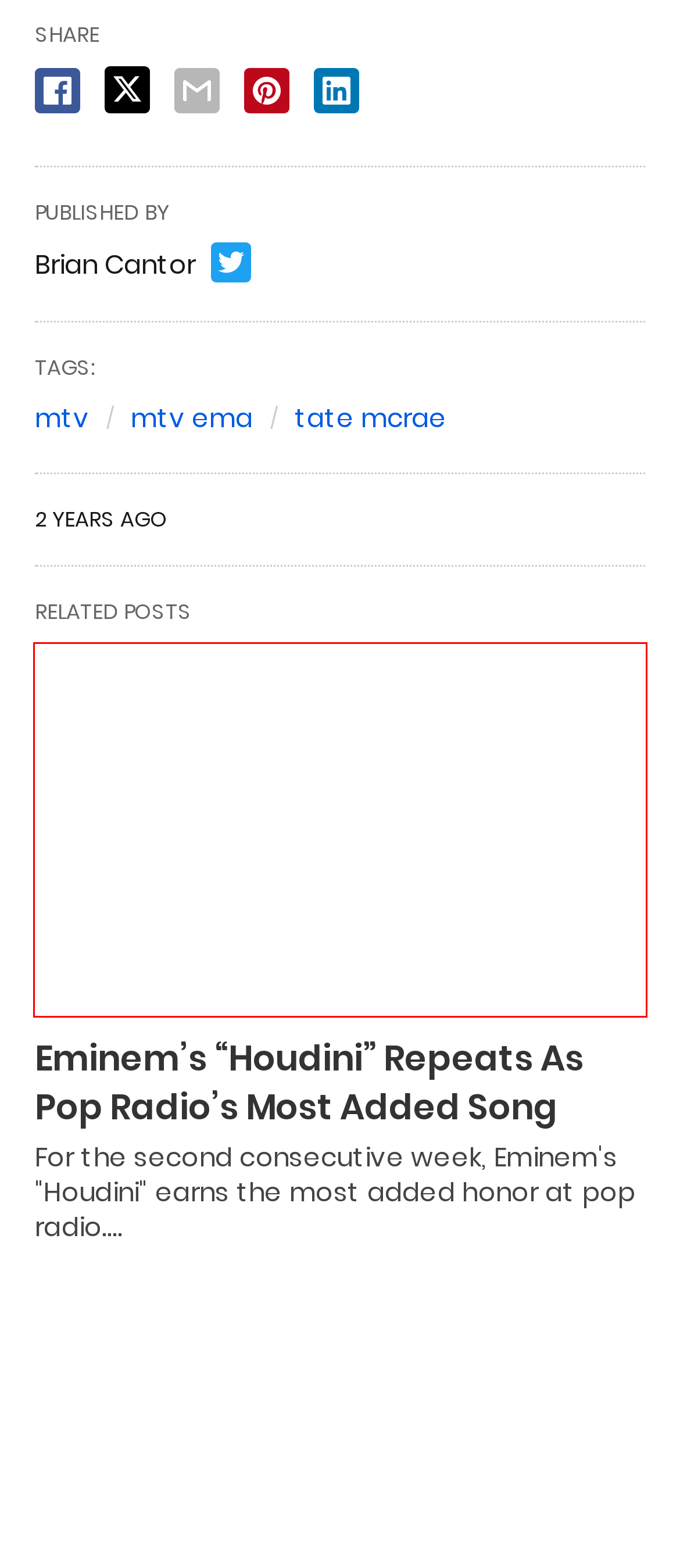Given a webpage screenshot featuring a red rectangle around a UI element, please determine the best description for the new webpage that appears after the element within the bounding box is clicked. The options are:
A. Eminem's "Houdini" Repeats As Pop Radio's Most Added Song
B. News about tate mcrae
C. Hot On Social on Headline Planet
D. Music News on Headline Planet
E. Headline Planet - Music News & Charts, TV News & Spoilers
F. TV News on Headline Planet
G. Taylor Swift Looks Stunning On Red Carpet, Wins Award At MTV EMA 2022
H. Runway on Headline Planet

A